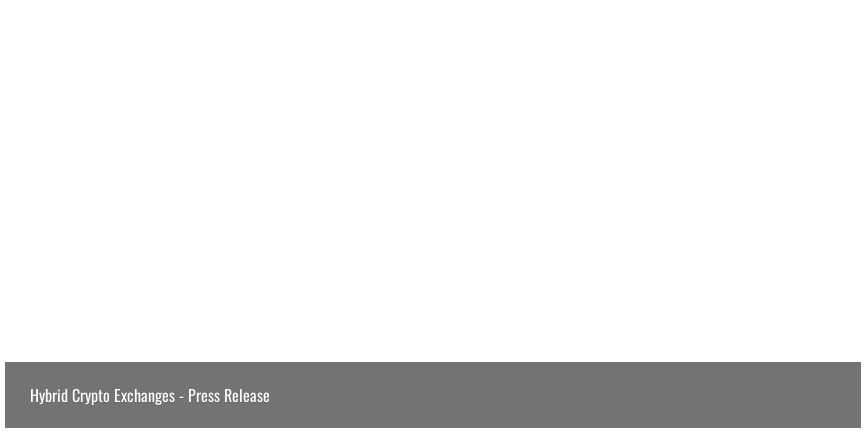What is the purpose of the image?
Utilize the information in the image to give a detailed answer to the question.

The image appears to be a press release, which is a formal statement that provides information to the public or media, suggesting that the purpose of the image is to convey information about hybrid crypto exchanges to the intended audience.